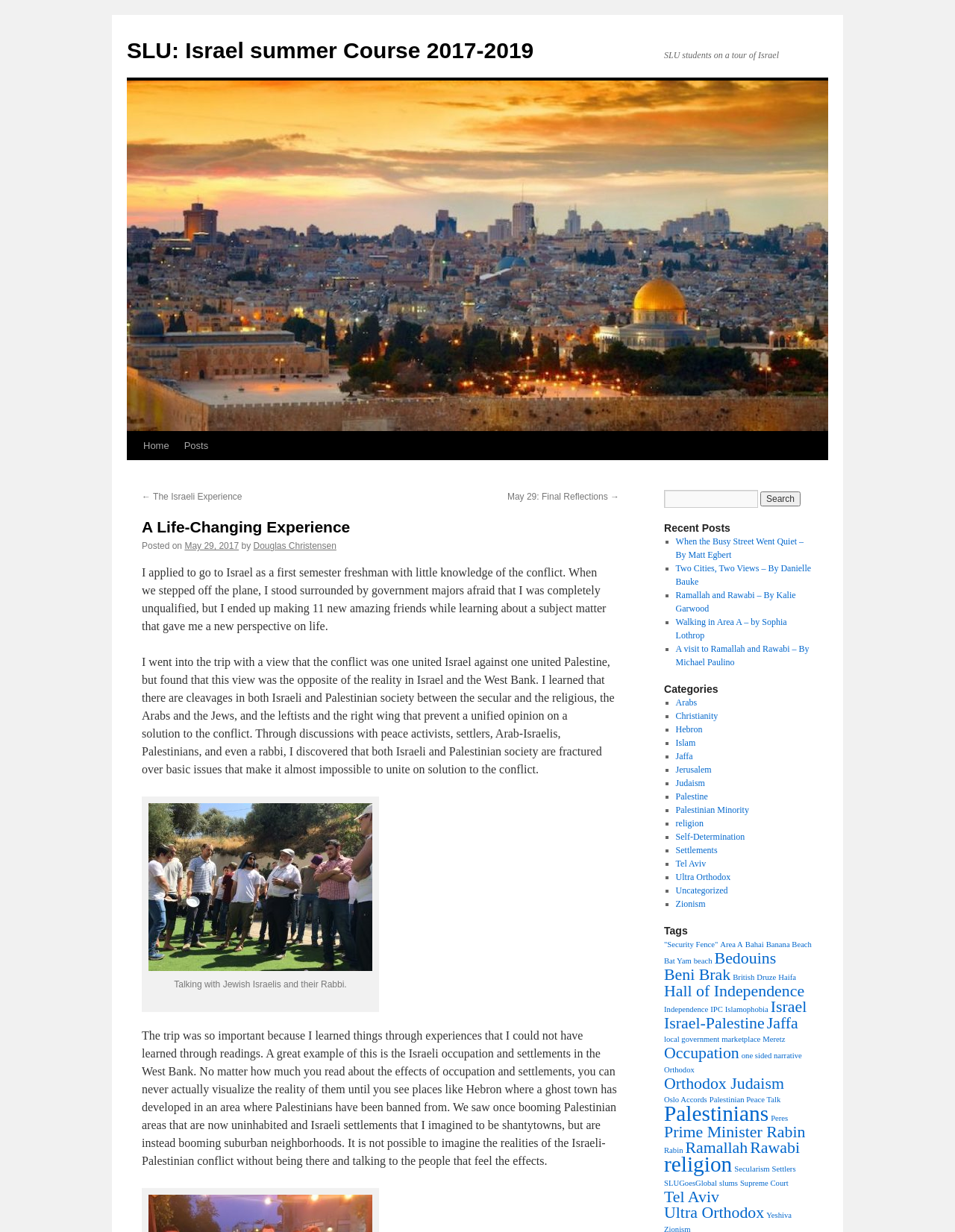How many images are there in the blog post?
Please describe in detail the information shown in the image to answer the question.

There are two images in the blog post: one with the description 'SLU: Israel summer Course 2017-2019' and another with the caption 'Talking with Jewish Israelis and their Rabbi'.